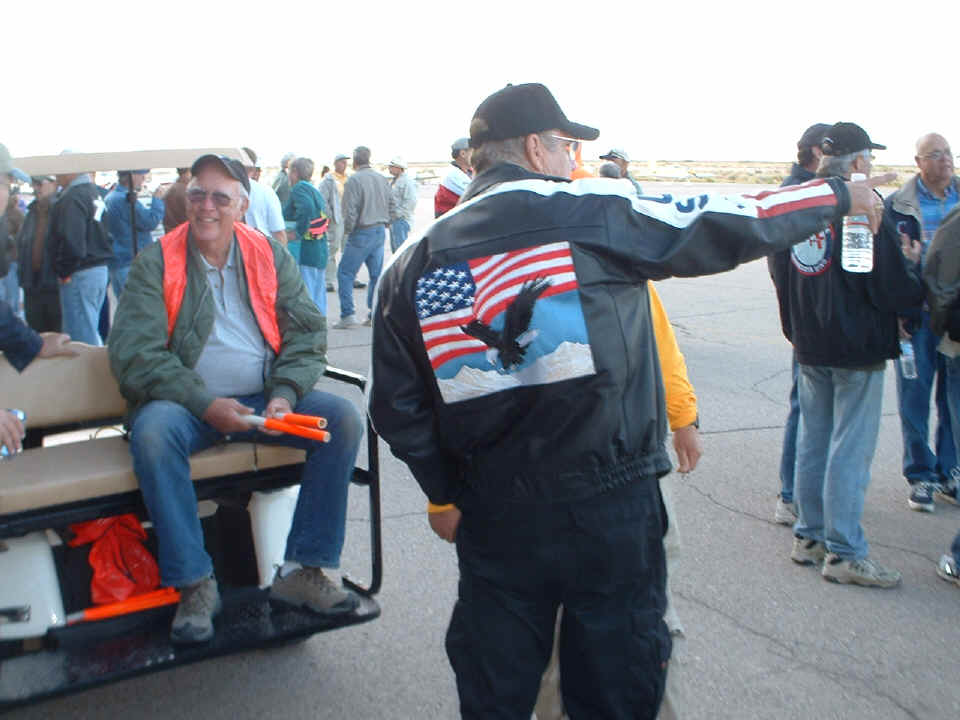What type of vehicles are used to escort airplanes?
Based on the screenshot, provide your answer in one word or phrase.

Golf carts